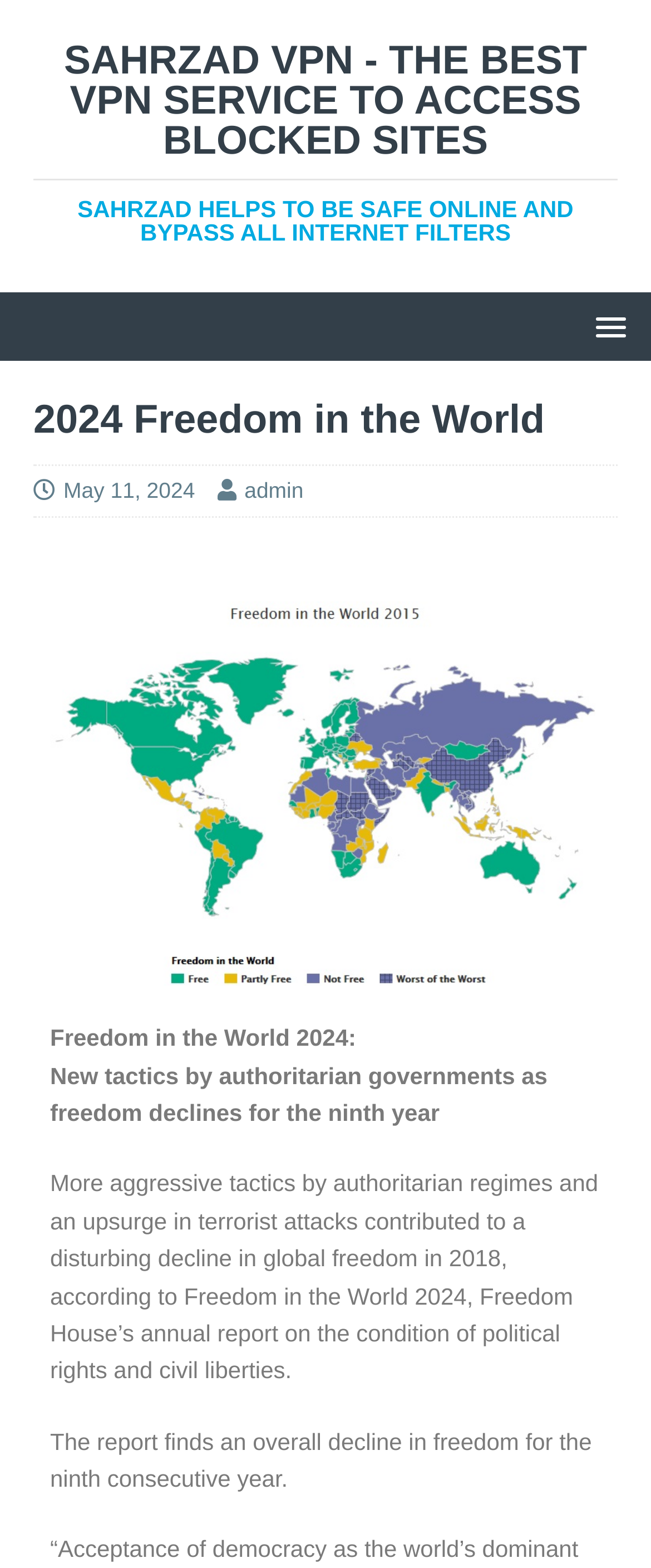How many consecutive years has freedom declined?
Based on the image, answer the question with as much detail as possible.

The answer can be found in the text that says 'The report finds an overall decline in freedom for the ninth consecutive year'.